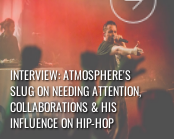What is Slug's role in the group Atmosphere?
Based on the visual content, answer with a single word or a brief phrase.

Frontman